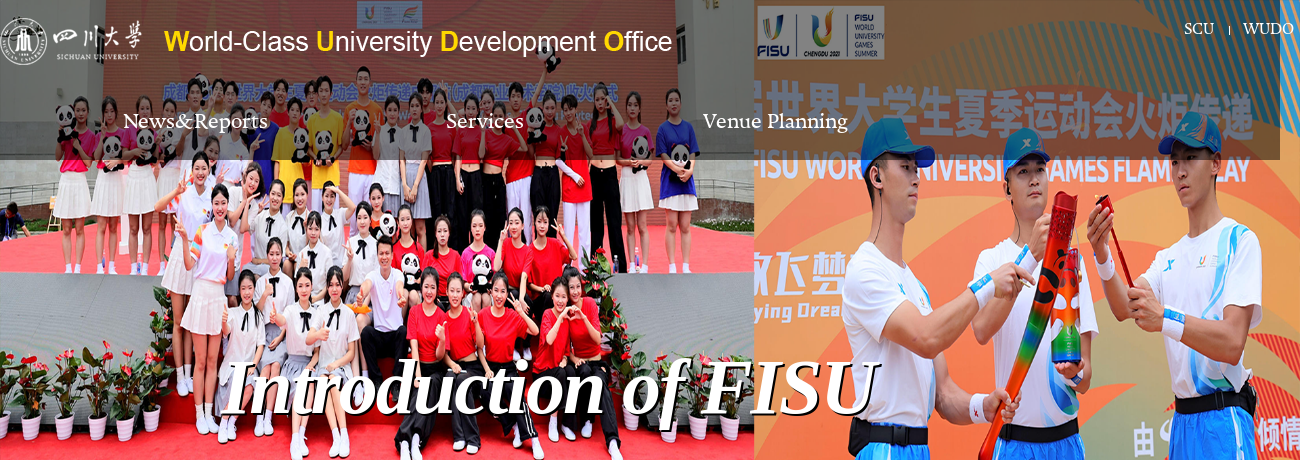What is being exchanged by the three young athletes?
Answer the question with as much detail as possible.

According to the caption, the three young athletes on the right are engaging in a symbolic exchange of relay batons, which signifies teamwork and competition as they prepare for the FISU World University Games.